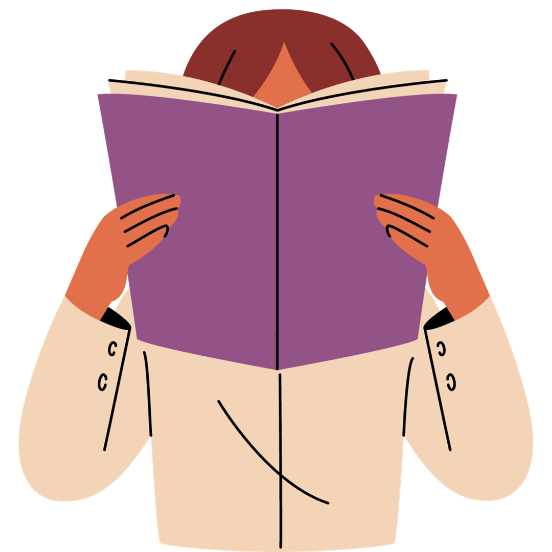Given the content of the image, can you provide a detailed answer to the question?
What theme is reinforced by the abstract illustrative style?

The abstract, illustrative style focuses on the act of reading, reinforcing themes of knowledge and personal growth, emphasizing the importance of shared experiences and learning in a supportive environment.